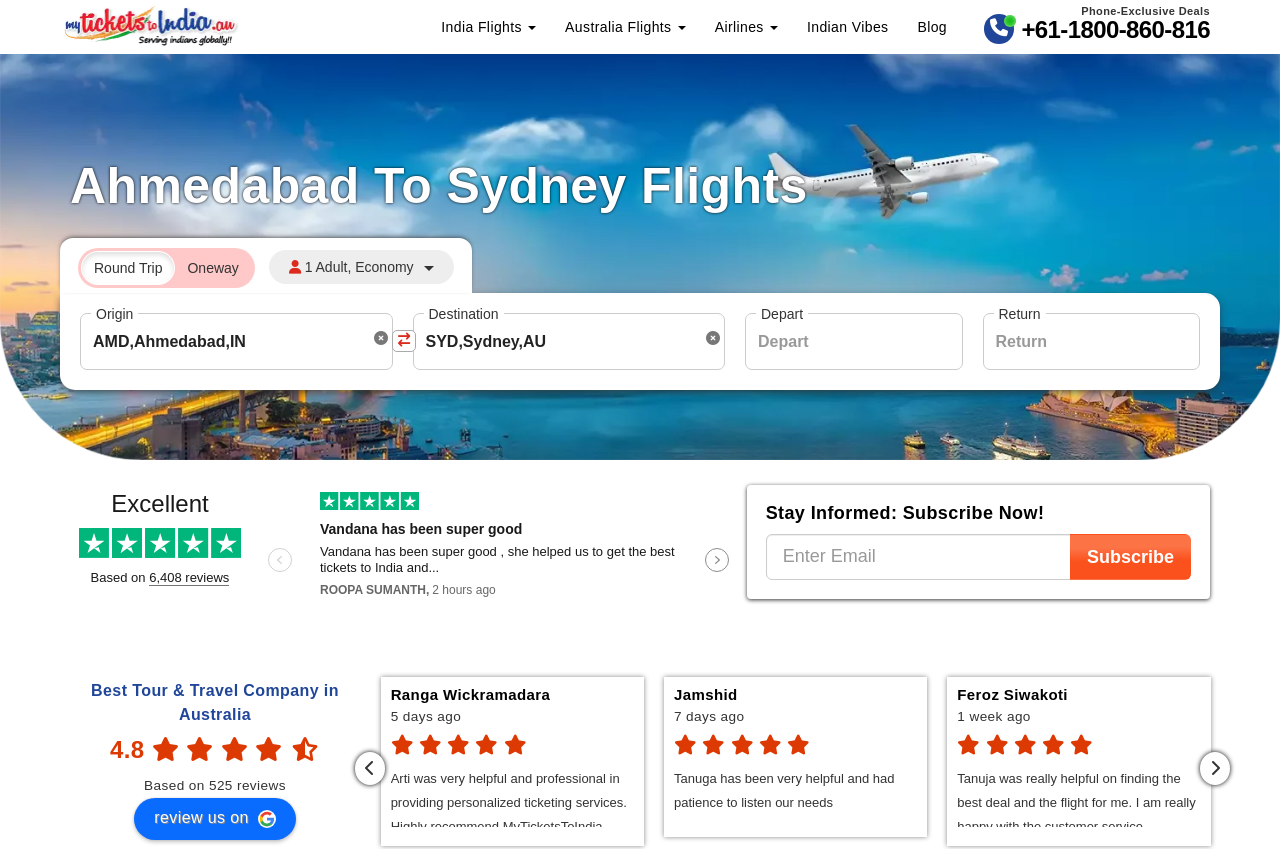Locate the bounding box coordinates of the element I should click to achieve the following instruction: "Enter origin in the 'Origin' textbox".

[0.063, 0.37, 0.306, 0.435]